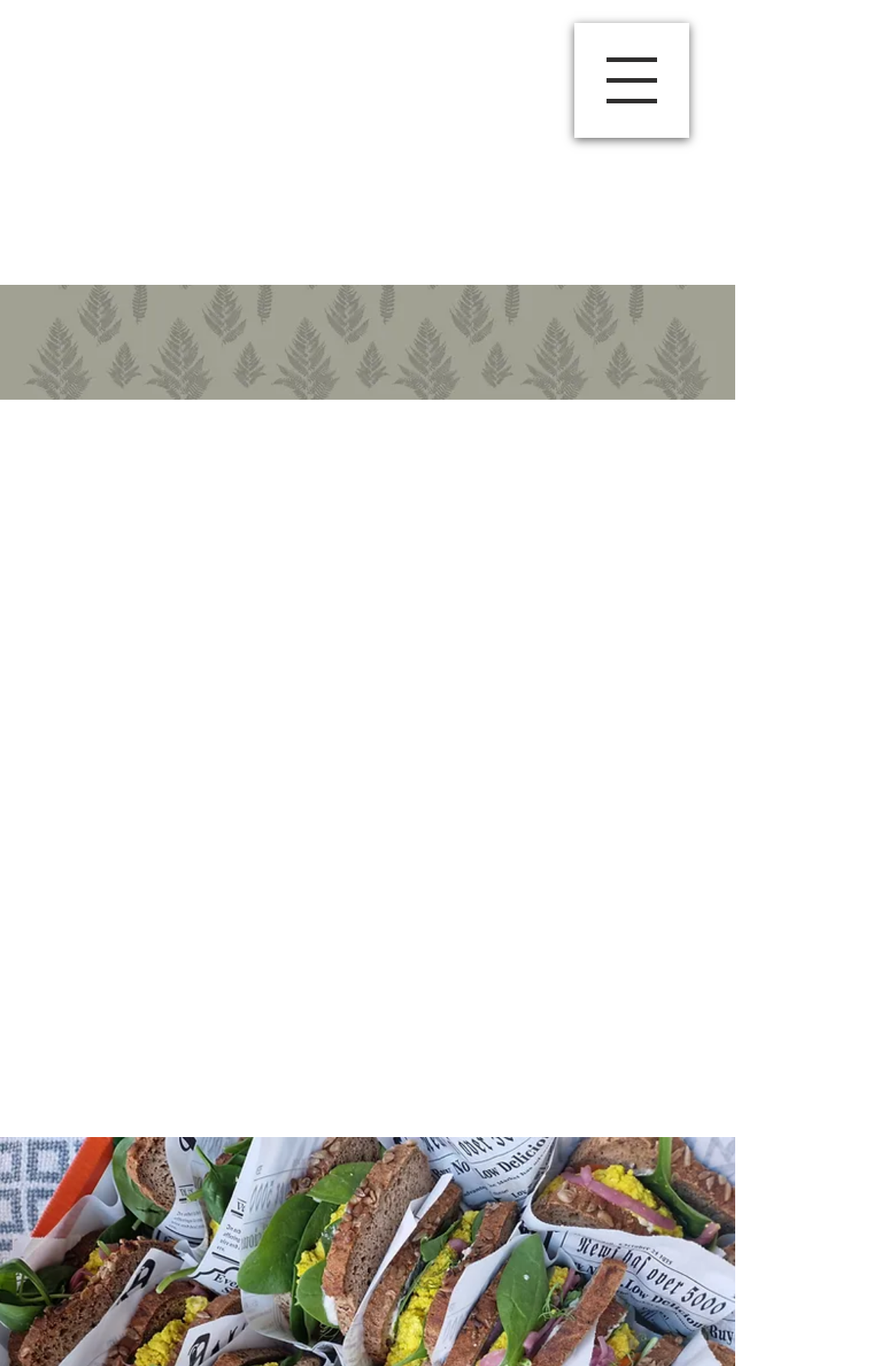Give a concise answer using one word or a phrase to the following question:
What is the tone of the text describing the catering service?

informal